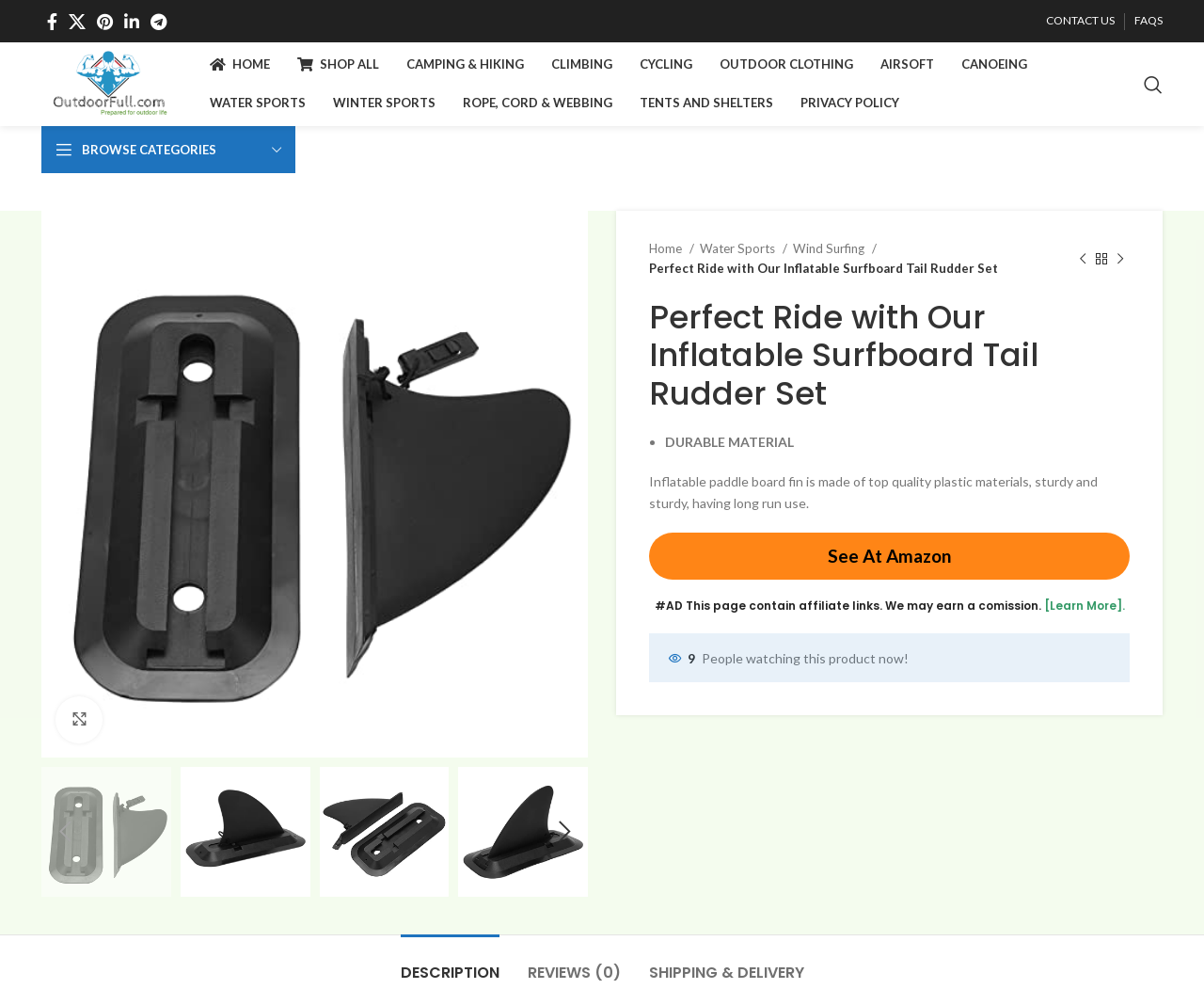With reference to the image, please provide a detailed answer to the following question: What is the material of the inflatable paddle board fin?

The static text at coordinates [0.539, 0.471, 0.912, 0.508] describes the product as 'Inflatable paddle board fin is made of top quality plastic materials, sturdy and sturdy, having long run use.' Therefore, the material of the inflatable paddle board fin is top quality plastic.